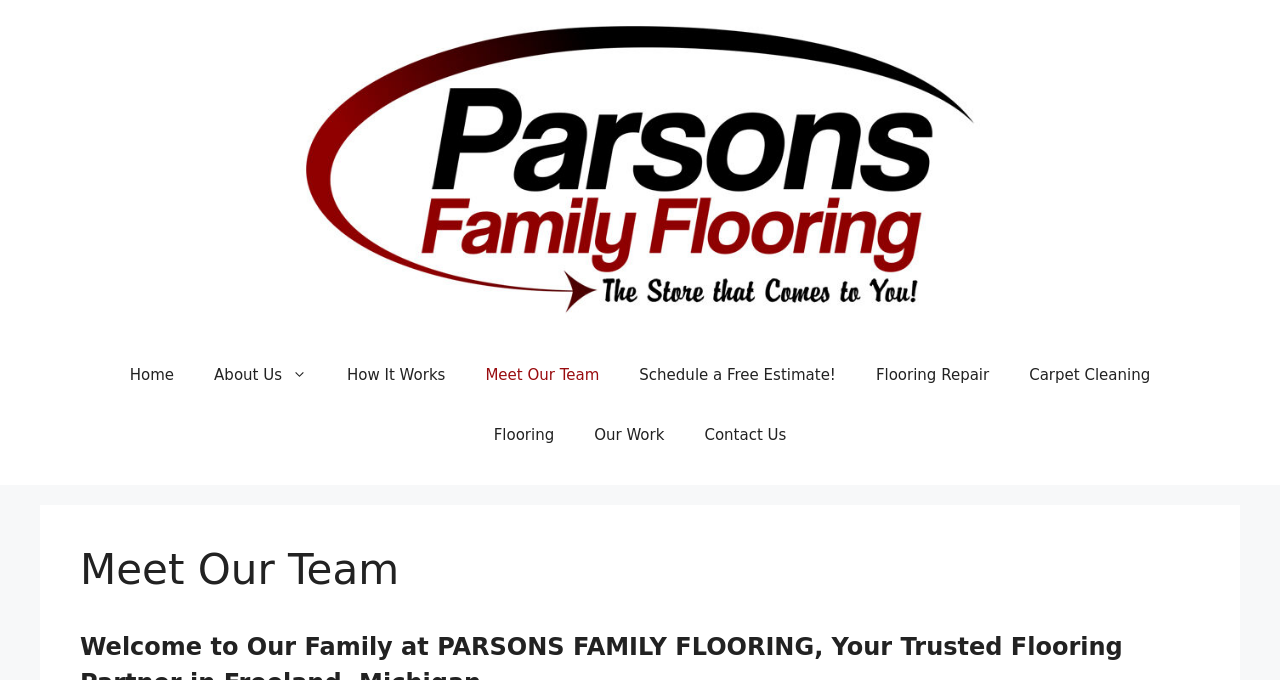Pinpoint the bounding box coordinates of the element to be clicked to execute the instruction: "Learn more about 'Flooring Repair'".

[0.669, 0.507, 0.788, 0.595]